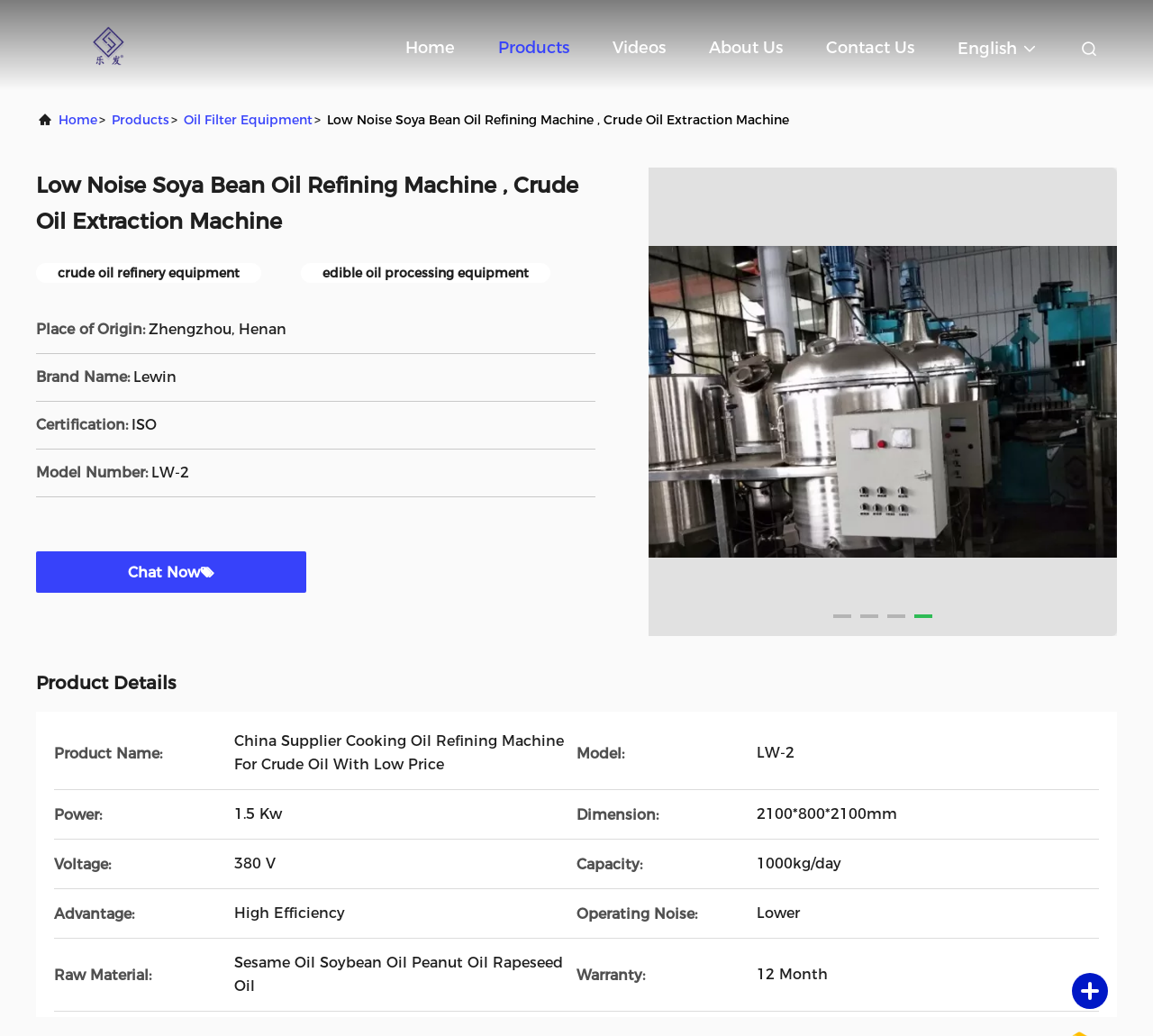What is the operating noise of the oil refining machine?
Using the image as a reference, answer the question with a short word or phrase.

Lower